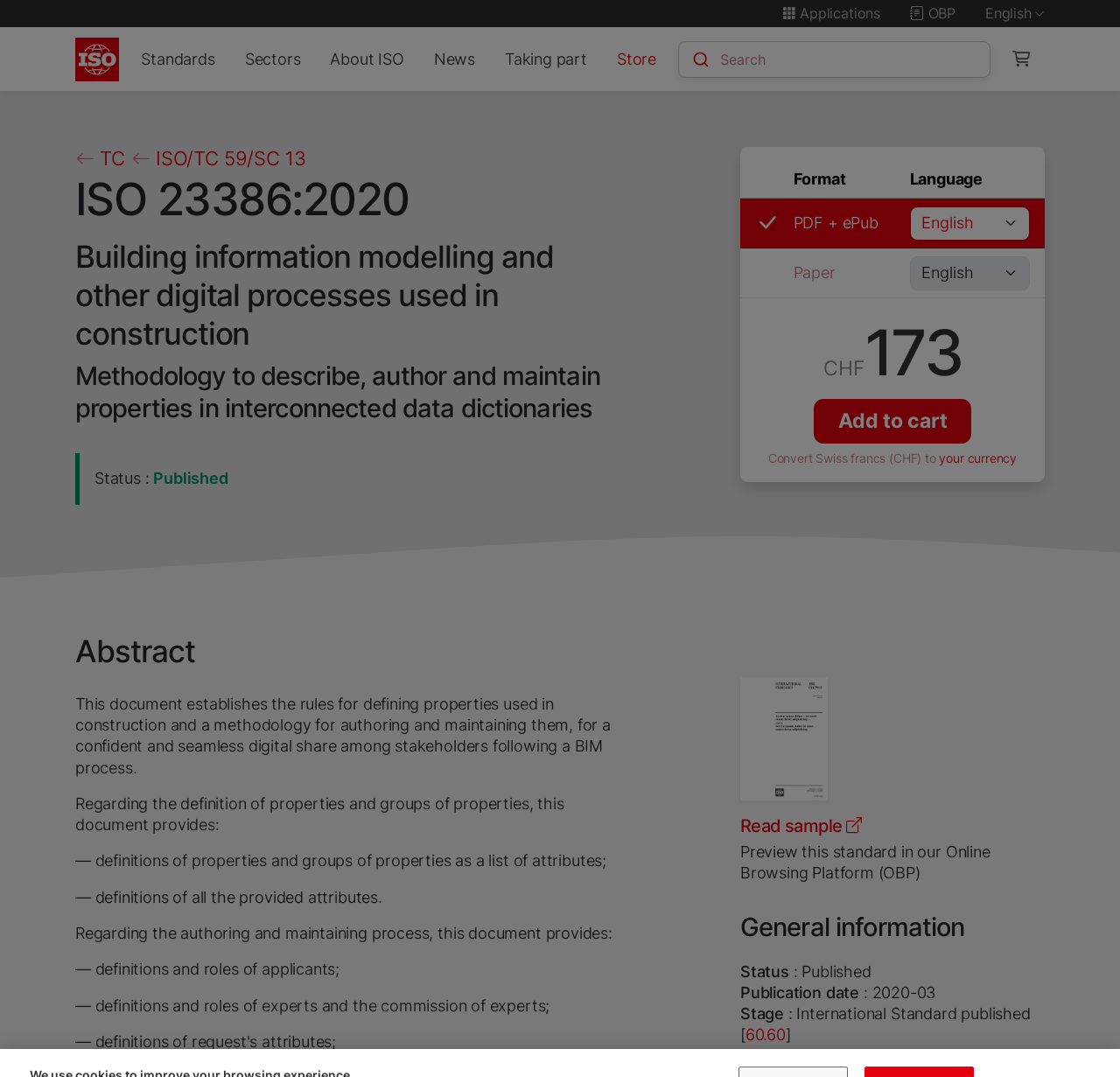Please identify the bounding box coordinates of the clickable area that will allow you to execute the instruction: "click on the 'Homepage' link".

None